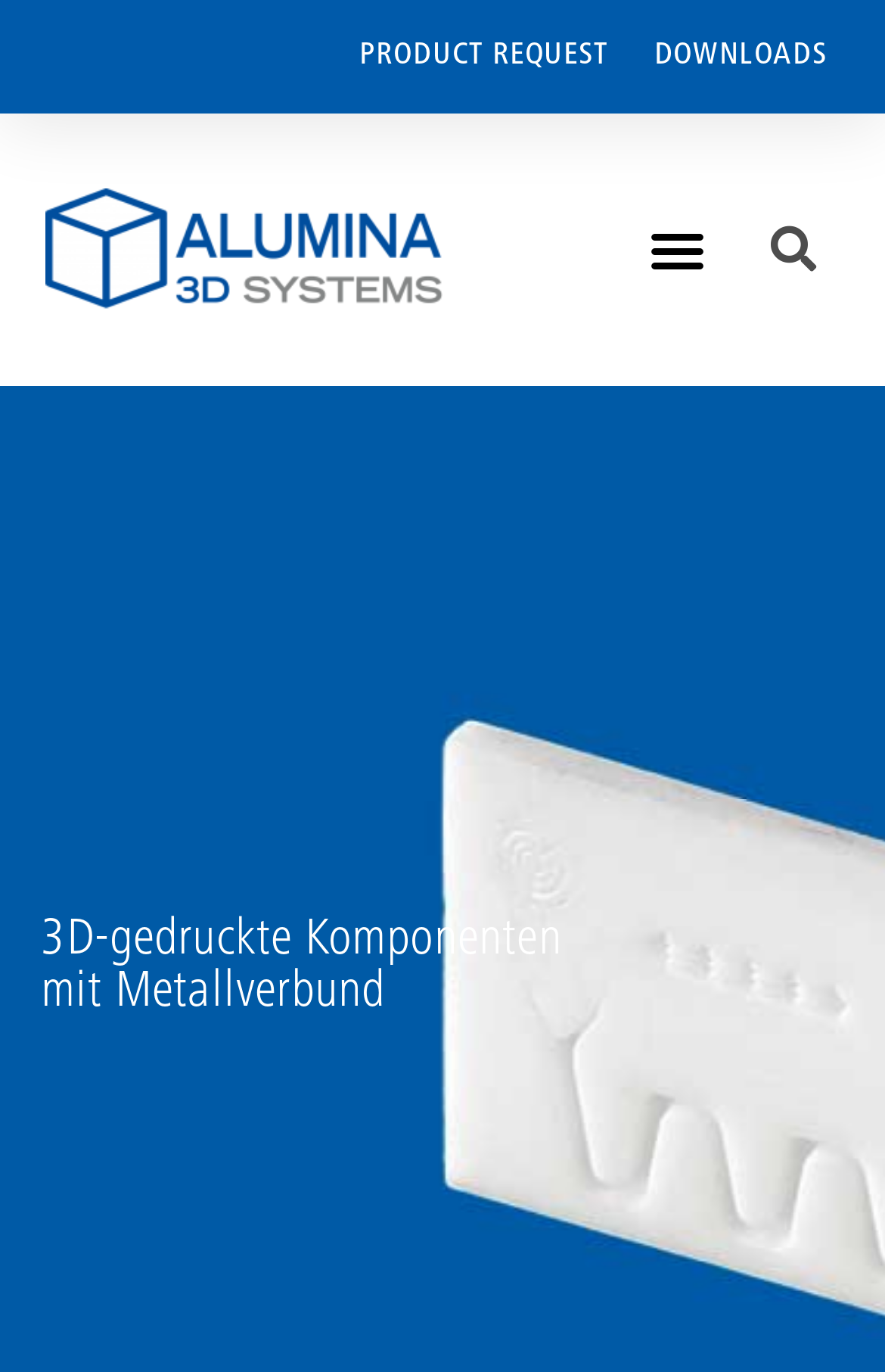Please give a succinct answer to the question in one word or phrase:
What is the main topic of this webpage?

Ceramic 3D printing